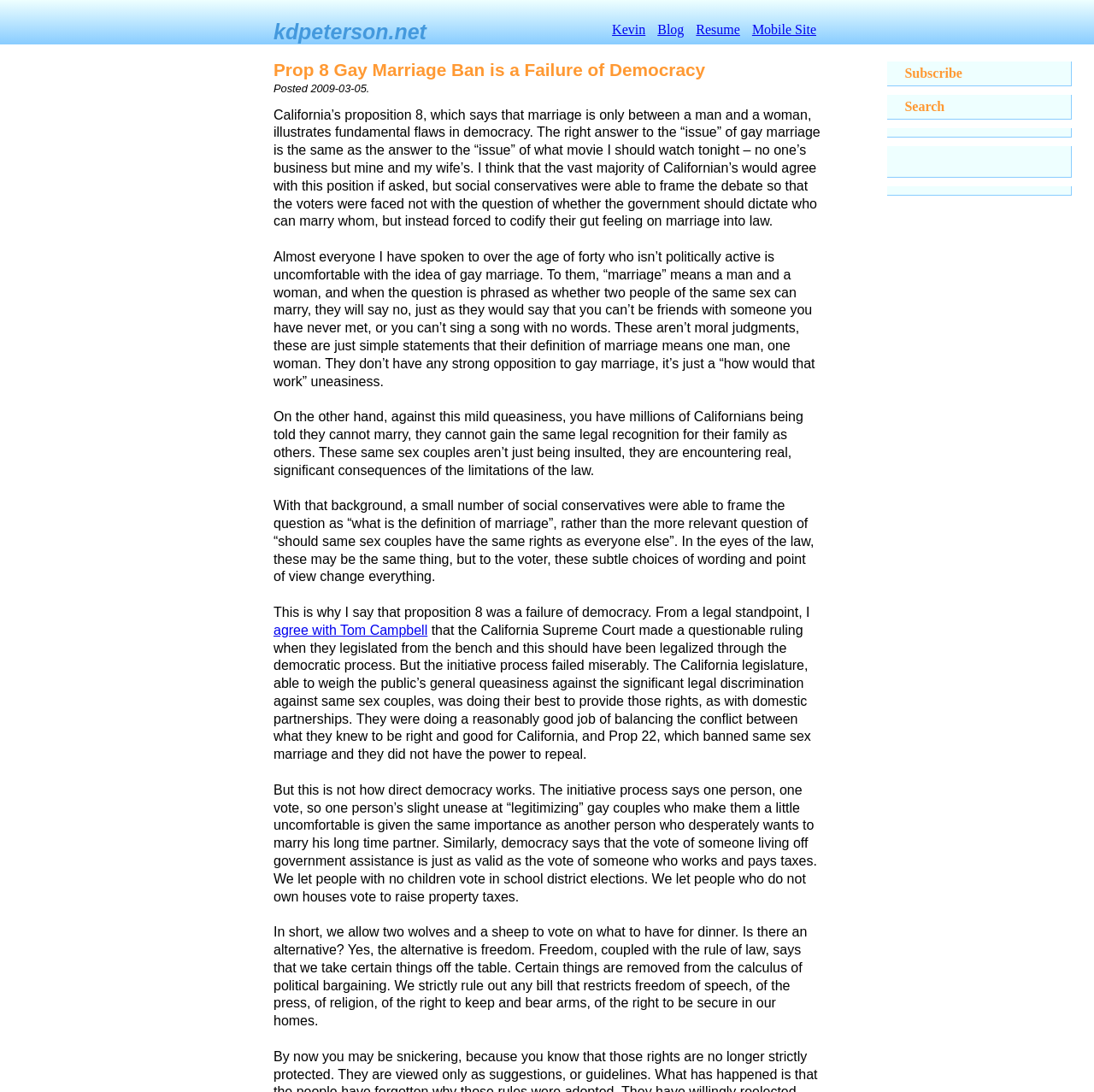Generate a detailed explanation of the webpage's features and information.

The webpage is a blog post titled "Prop 8 Gay Marriage Ban is a Failure of Democracy" on the website kdpeterson.net. At the top of the page, there is a heading with the website's name, followed by a row of links to other sections of the website, including "Kevin", "Blog", "Resume", and "Mobile Site". 

Below the website's name, there is a main heading that displays the title of the blog post. The post is dated "Posted 2009-03-05" and is a lengthy article discussing the issue of gay marriage and the flaws in democracy. The article is divided into several paragraphs, each discussing different aspects of the issue, including the definition of marriage, the rights of same-sex couples, and the failures of the initiative process.

On the right side of the page, near the top, there are two links, "Subscribe" and "Search", which allow users to subscribe to the blog or search for specific content. Below these links, there is an iframe, which may contain additional content or advertisements.

Overall, the webpage is a well-structured blog post with a clear title, date, and content, accompanied by some navigation links and a sidebar with additional features.